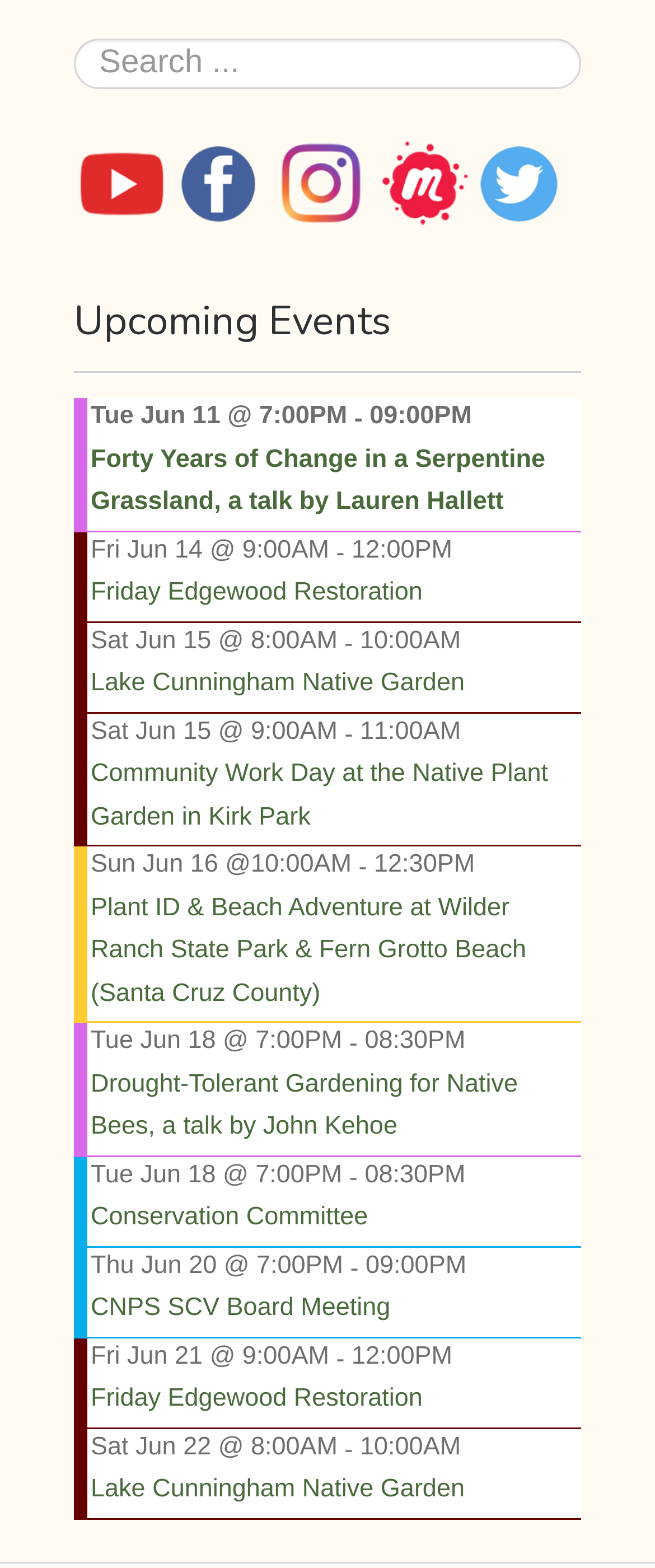Kindly determine the bounding box coordinates of the area that needs to be clicked to fulfill this instruction: "Learn about Drought-Tolerant Gardening for Native Bees".

[0.139, 0.682, 0.791, 0.727]